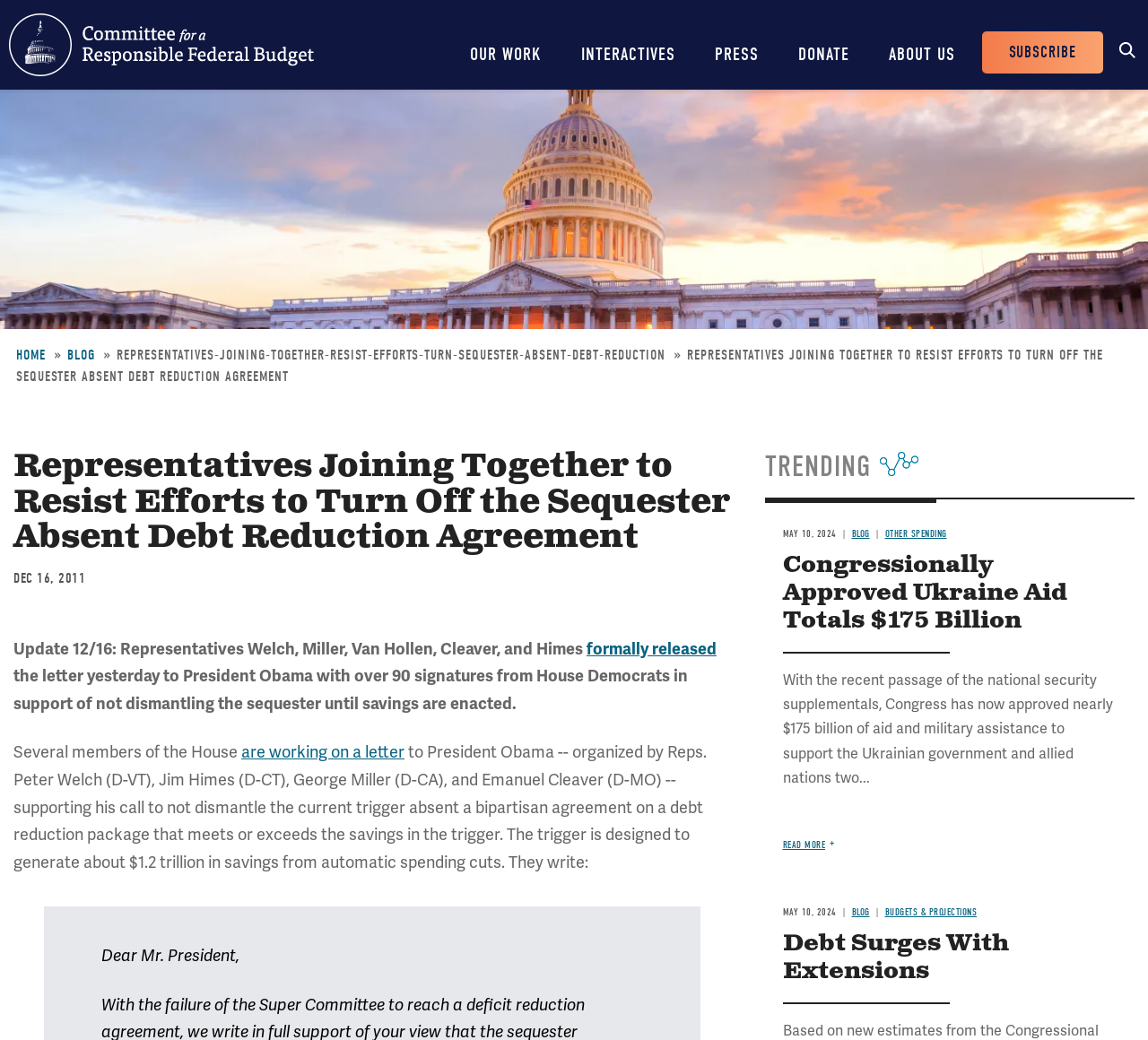Who are the representatives mentioned in the update?
Please give a detailed answer to the question using the information shown in the image.

I found the answer by looking at the static text element with the text 'Update 12/16: Representatives Welch, Miller, Van Hollen, Cleaver, and Himes' which has a bounding box coordinate of [0.012, 0.613, 0.511, 0.633].